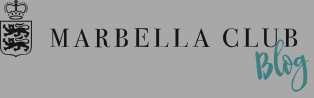Provide a rich and detailed narrative of the image.

This image features the official logo of the Marbella Club Blog, symbolizing a blend of elegance and modernity. The logo prominently displays the words "MARBELLA CLUB" in an elegant serif font, conveying a sense of sophistication. Below, the word "Blog" is presented in a playful teal script, adding a contemporary touch. The inclusion of a crown emblem above the text signifies prestige, reflecting the Marbella Club’s rich heritage and its status as one of Europe’s renowned luxurious resorts. This visual identity encapsulates the essence of the Marbella Club Blog, which focuses on sharing stories and experiences related to the club and its offerings. The soothing grey background further enhances the polished and refined aesthetic of the logo, making it a fitting representation of the brand.